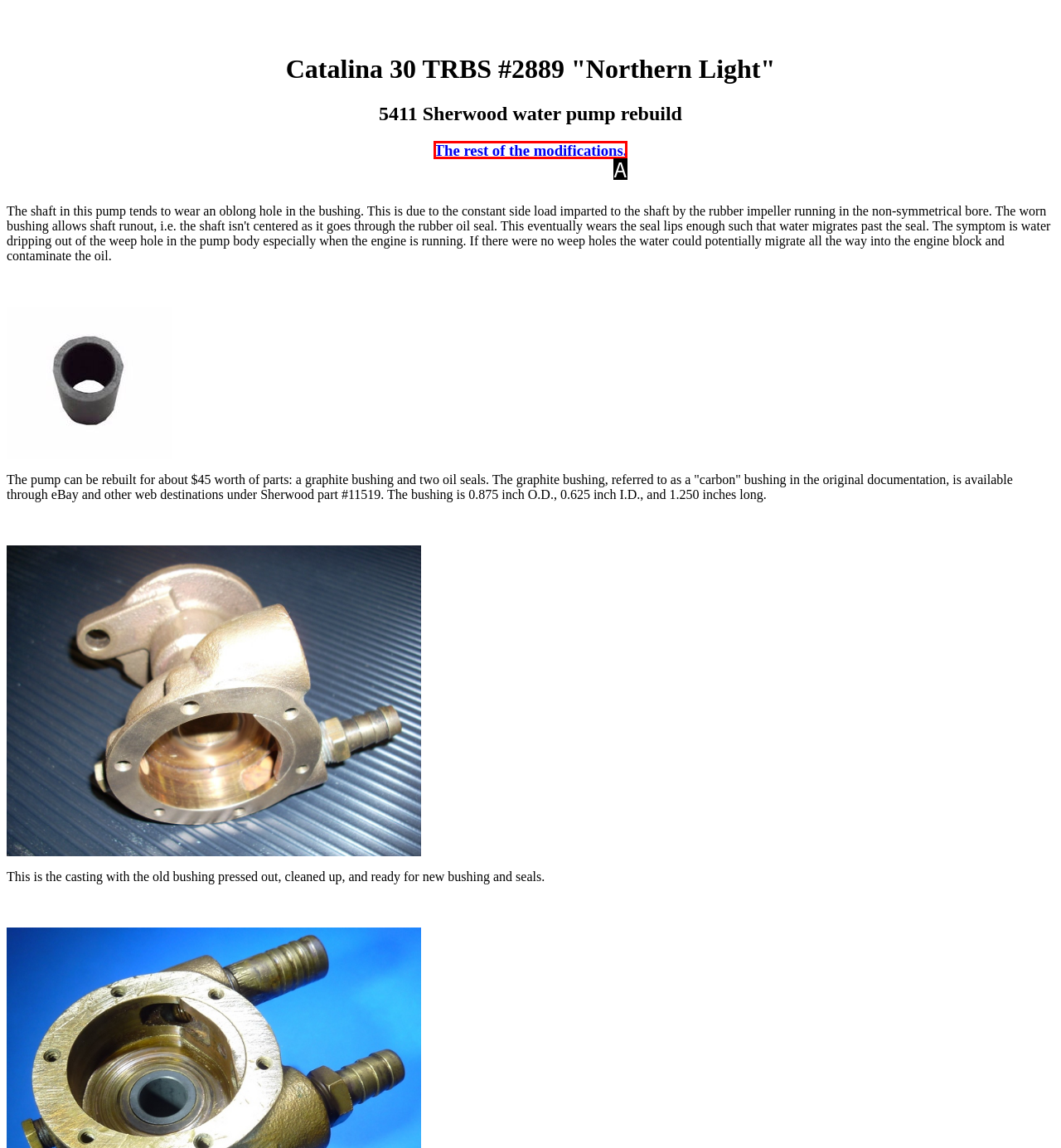Select the letter that corresponds to the description: The rest of the modifications.. Provide your answer using the option's letter.

A